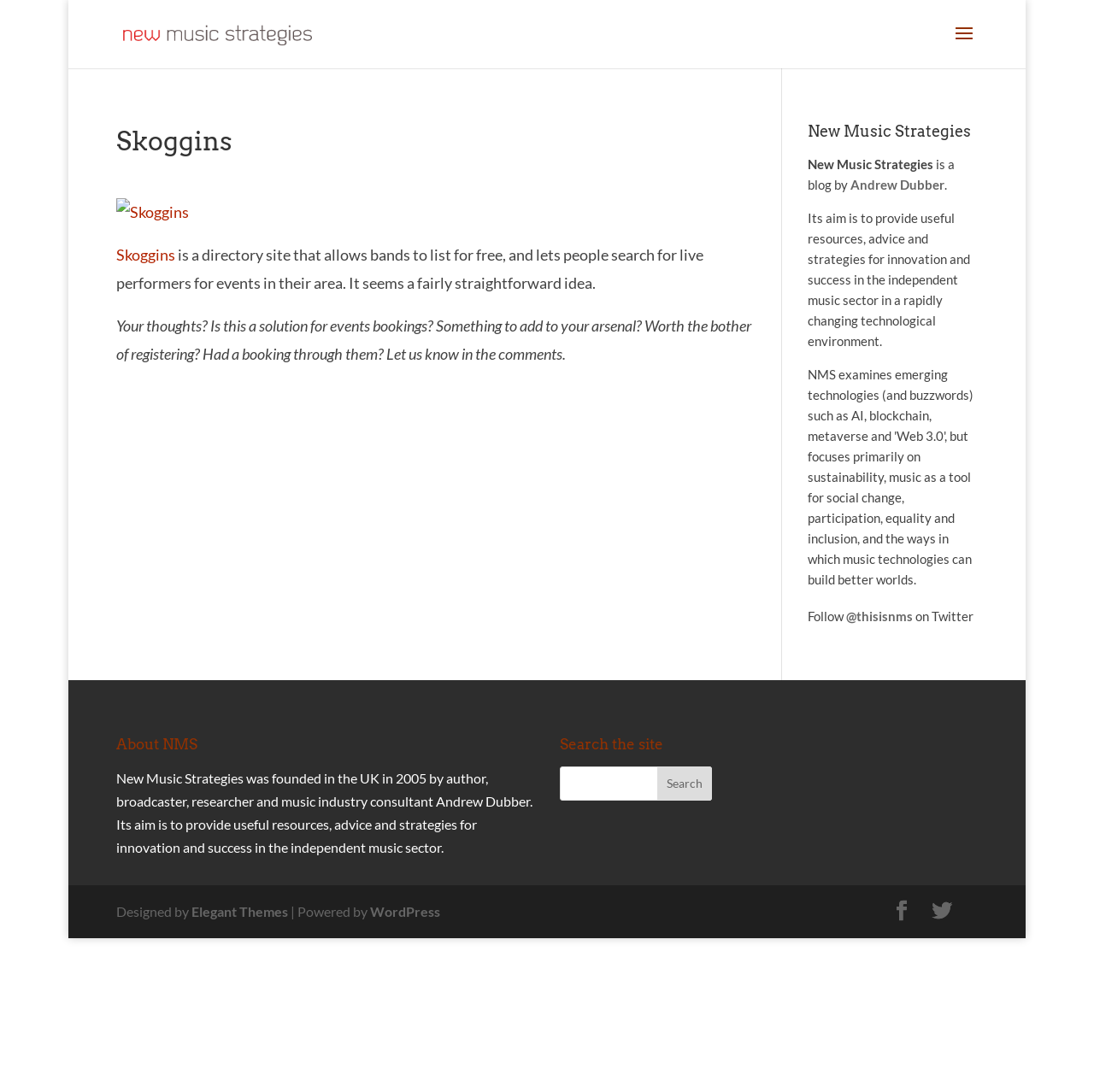How can you follow New Music Strategies?
Ensure your answer is thorough and detailed.

The way to follow New Music Strategies can be found in the link element '@thisisnms' and the StaticText element 'on Twitter' with bounding box coordinates [0.773, 0.557, 0.834, 0.572] and [0.834, 0.557, 0.89, 0.572] respectively.